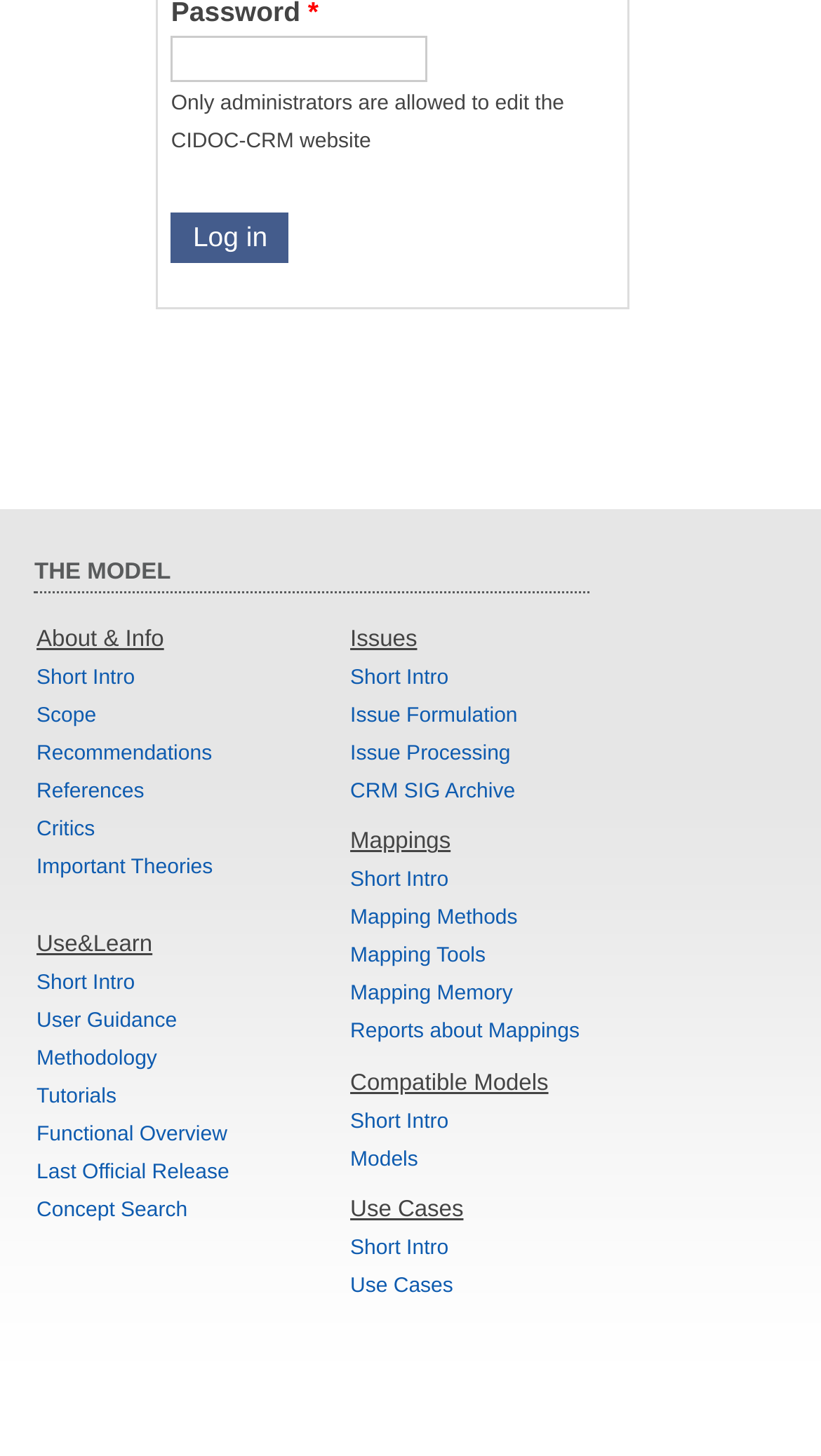Determine the bounding box coordinates of the clickable region to follow the instruction: "learn about short intro".

[0.044, 0.458, 0.164, 0.474]